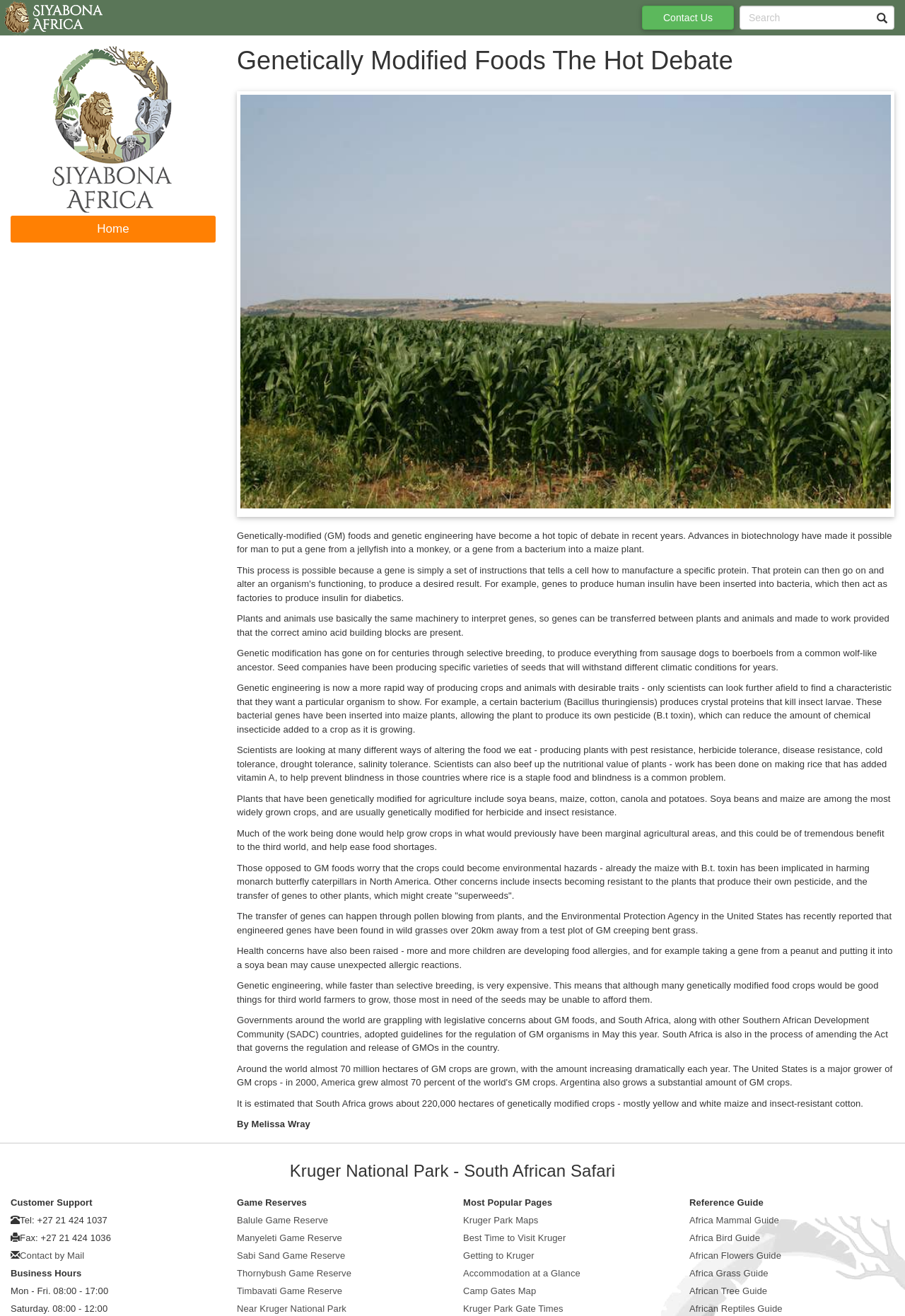Extract the primary headline from the webpage and present its text.

Genetically Modified Foods The Hot Debate